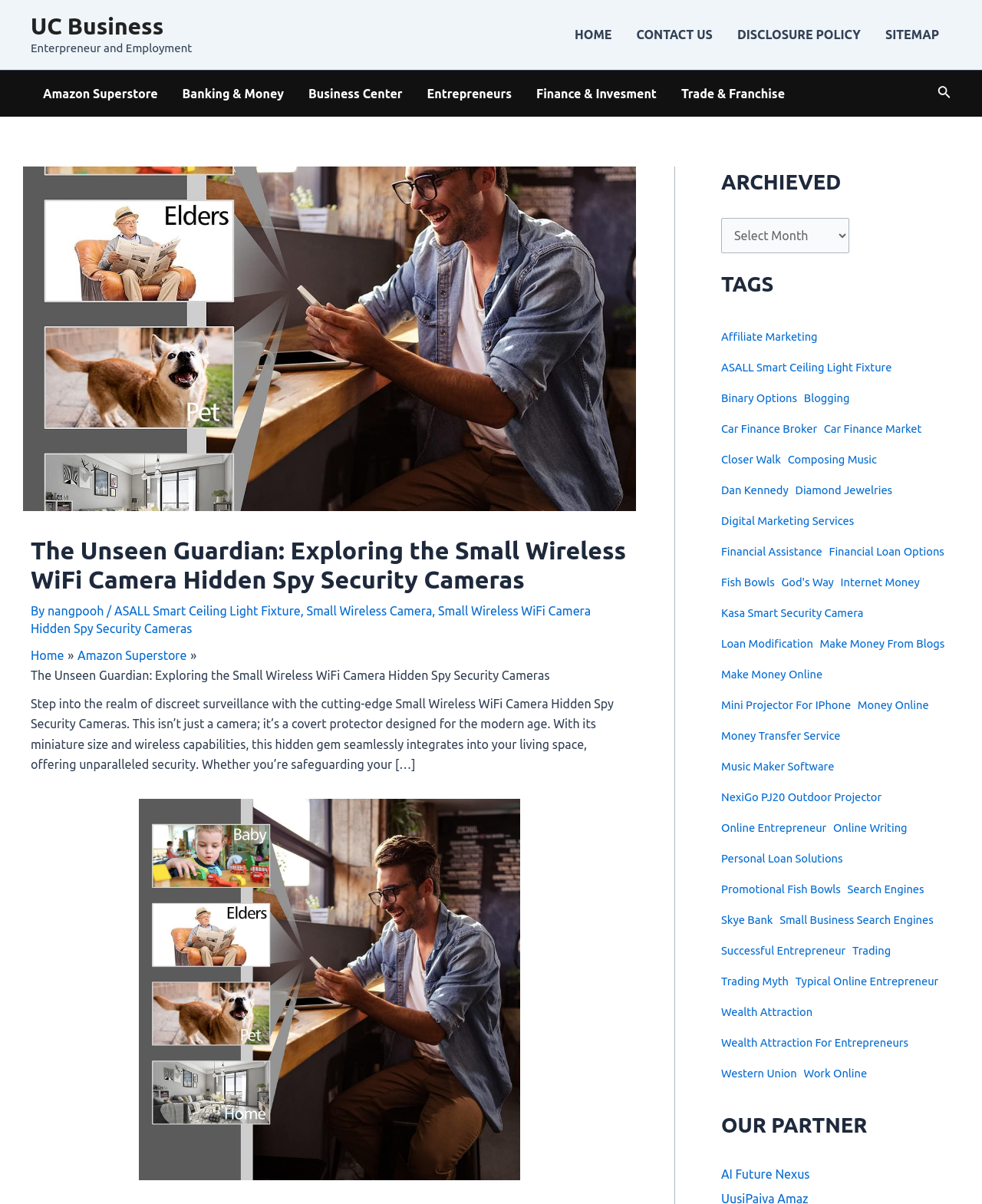Please extract the primary headline from the webpage.

The Unseen Guardian: Exploring the Small Wireless WiFi Camera Hidden Spy Security Cameras